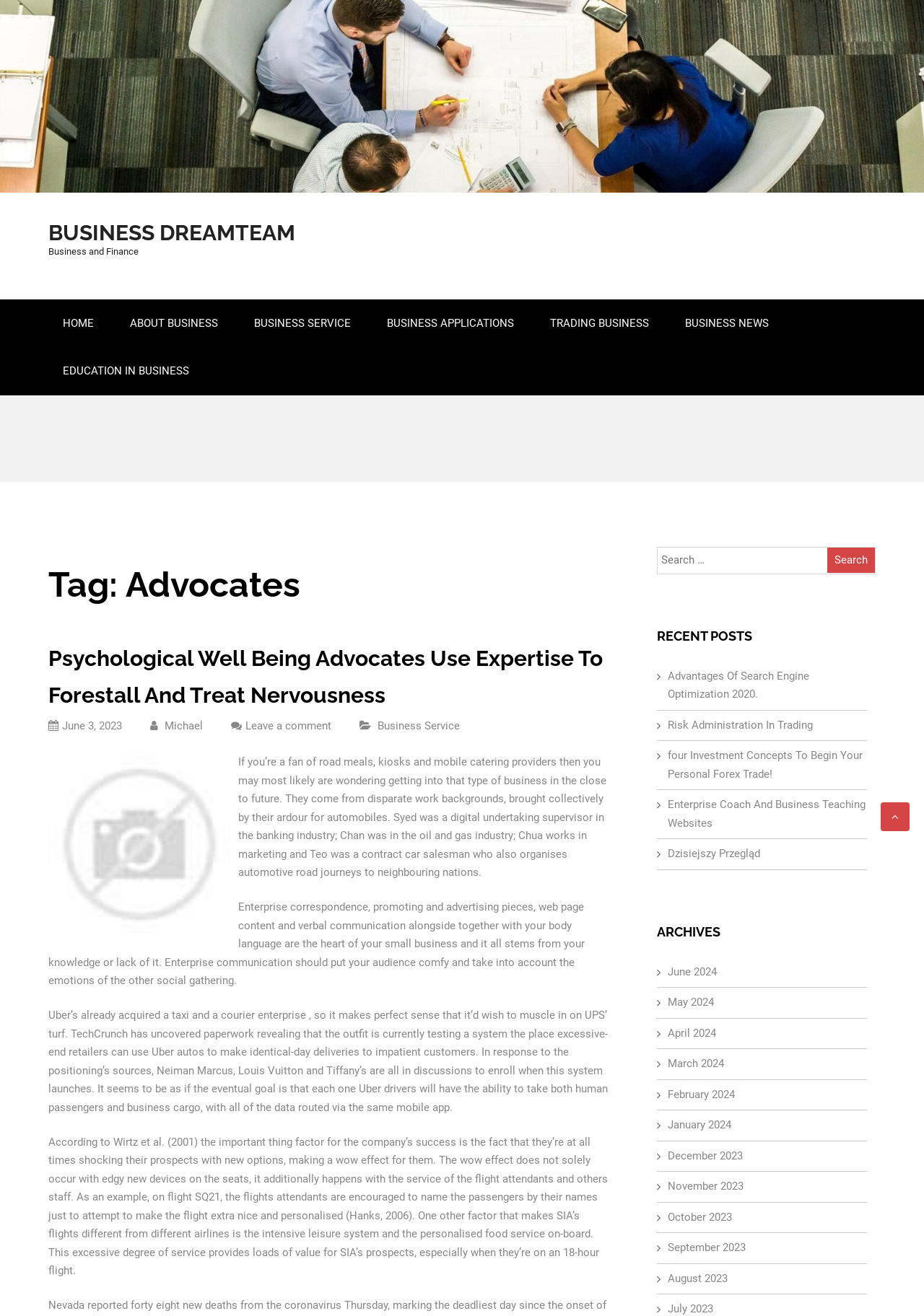Highlight the bounding box coordinates of the element that should be clicked to carry out the following instruction: "Search for something". The coordinates must be given as four float numbers ranging from 0 to 1, i.e., [left, top, right, bottom].

[0.711, 0.416, 0.938, 0.436]